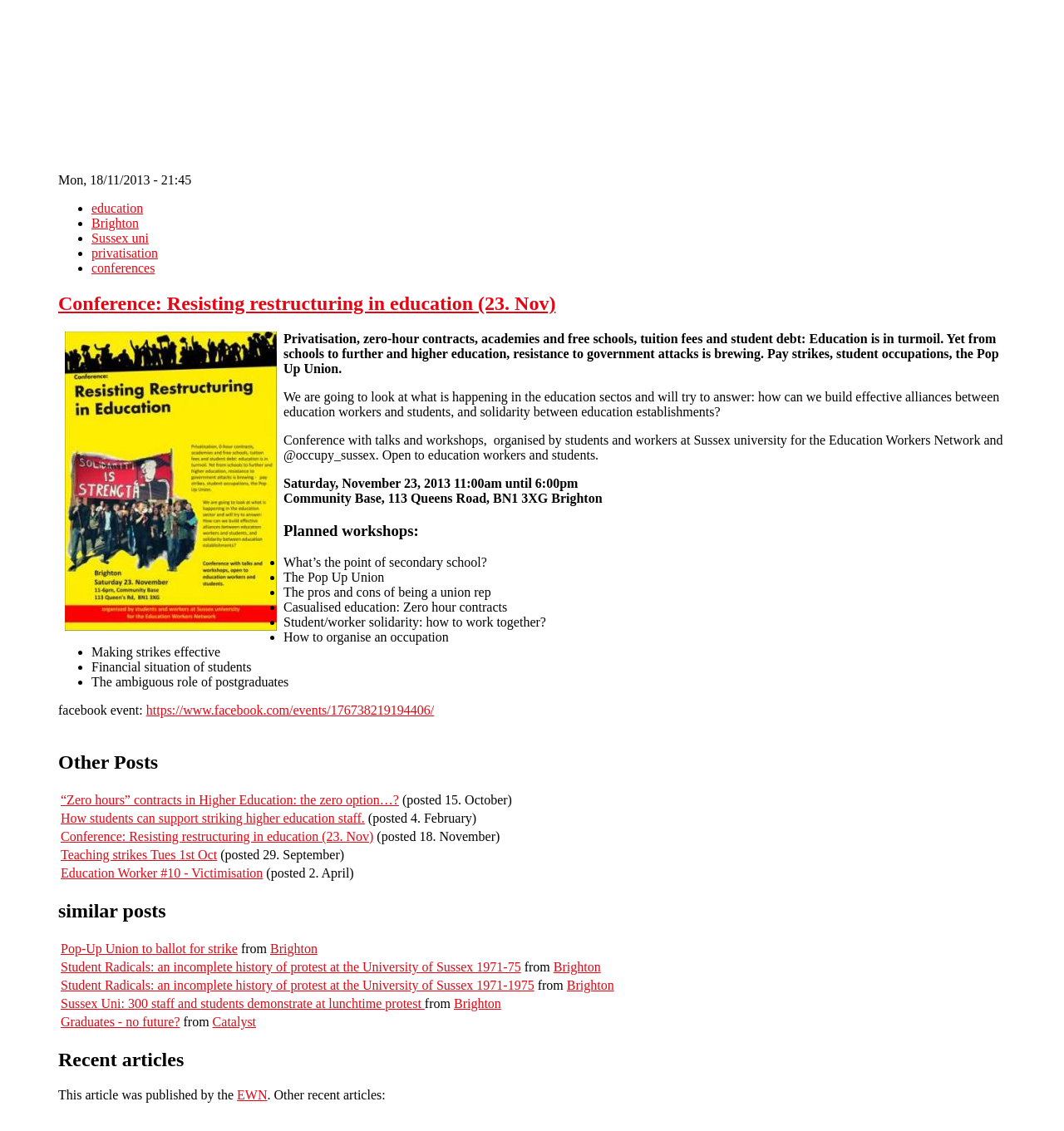Identify the bounding box coordinates of the part that should be clicked to carry out this instruction: "follow the 'https://www.facebook.com/events/176738219194406/' link".

[0.137, 0.622, 0.408, 0.634]